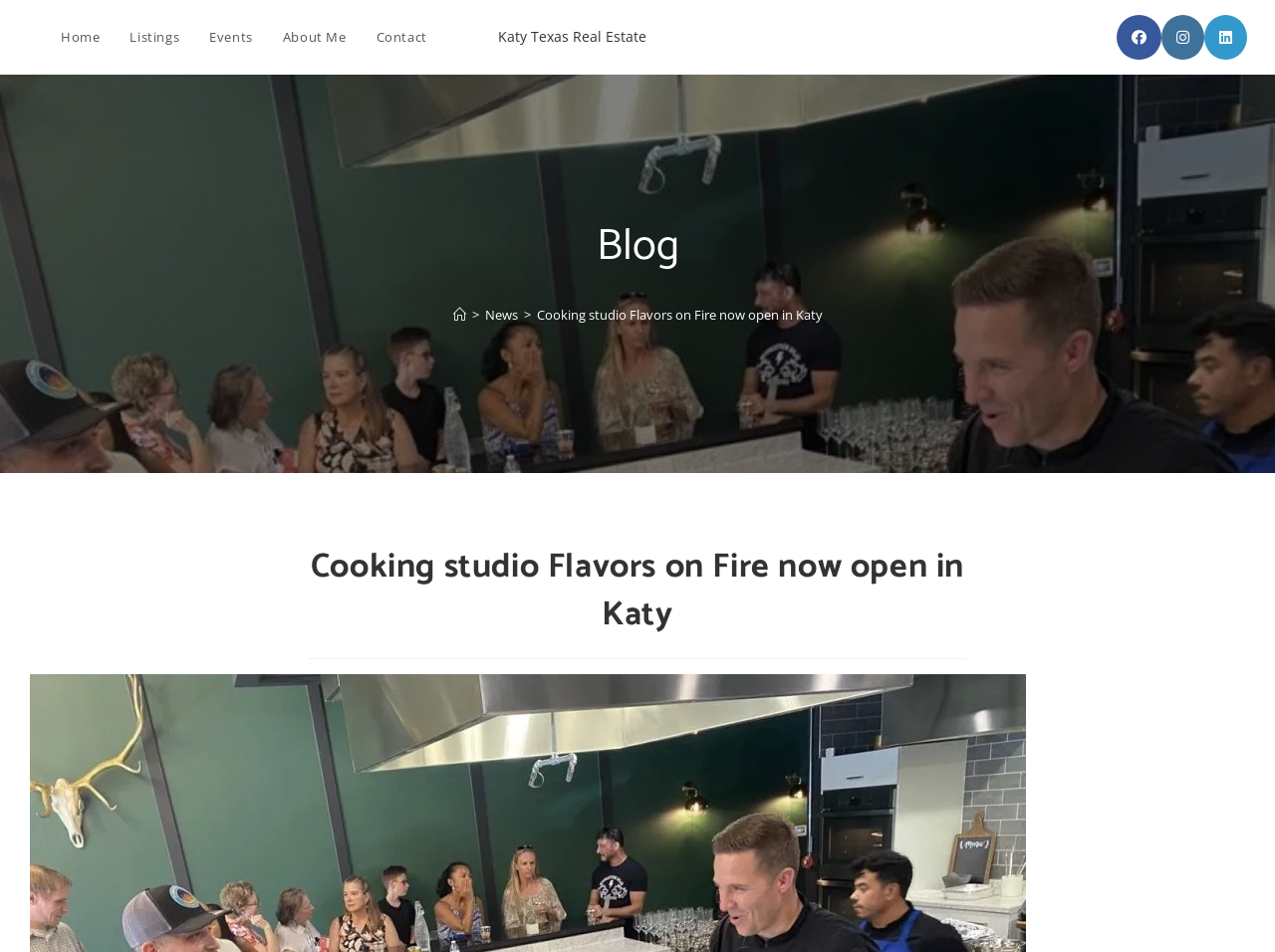Determine the bounding box coordinates of the area to click in order to meet this instruction: "read the privacy notice".

None